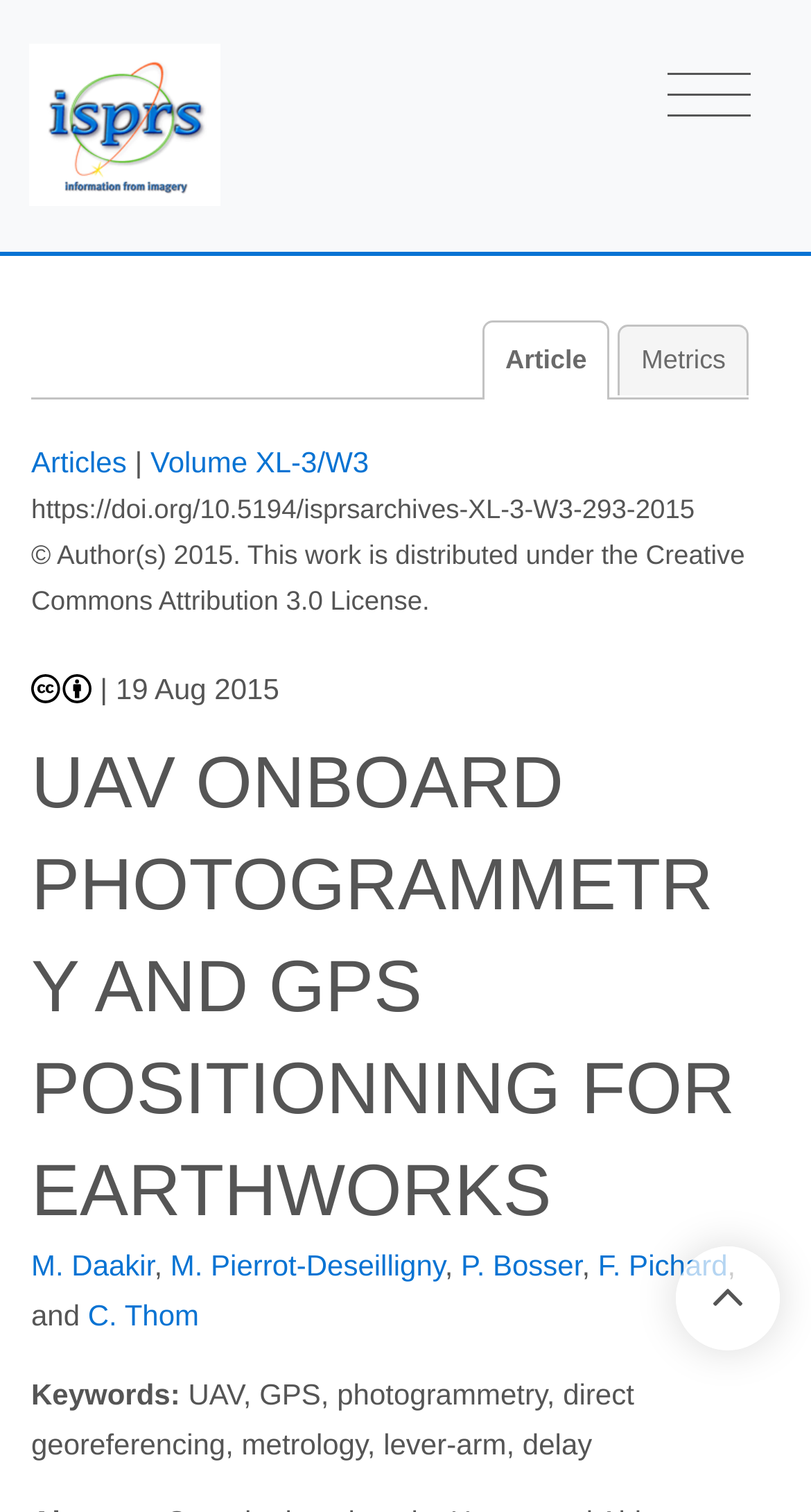What is the volume number of the article?
Look at the image and respond to the question as thoroughly as possible.

I found the volume number by looking at the link element that contains the volume number, which is located above the article title.